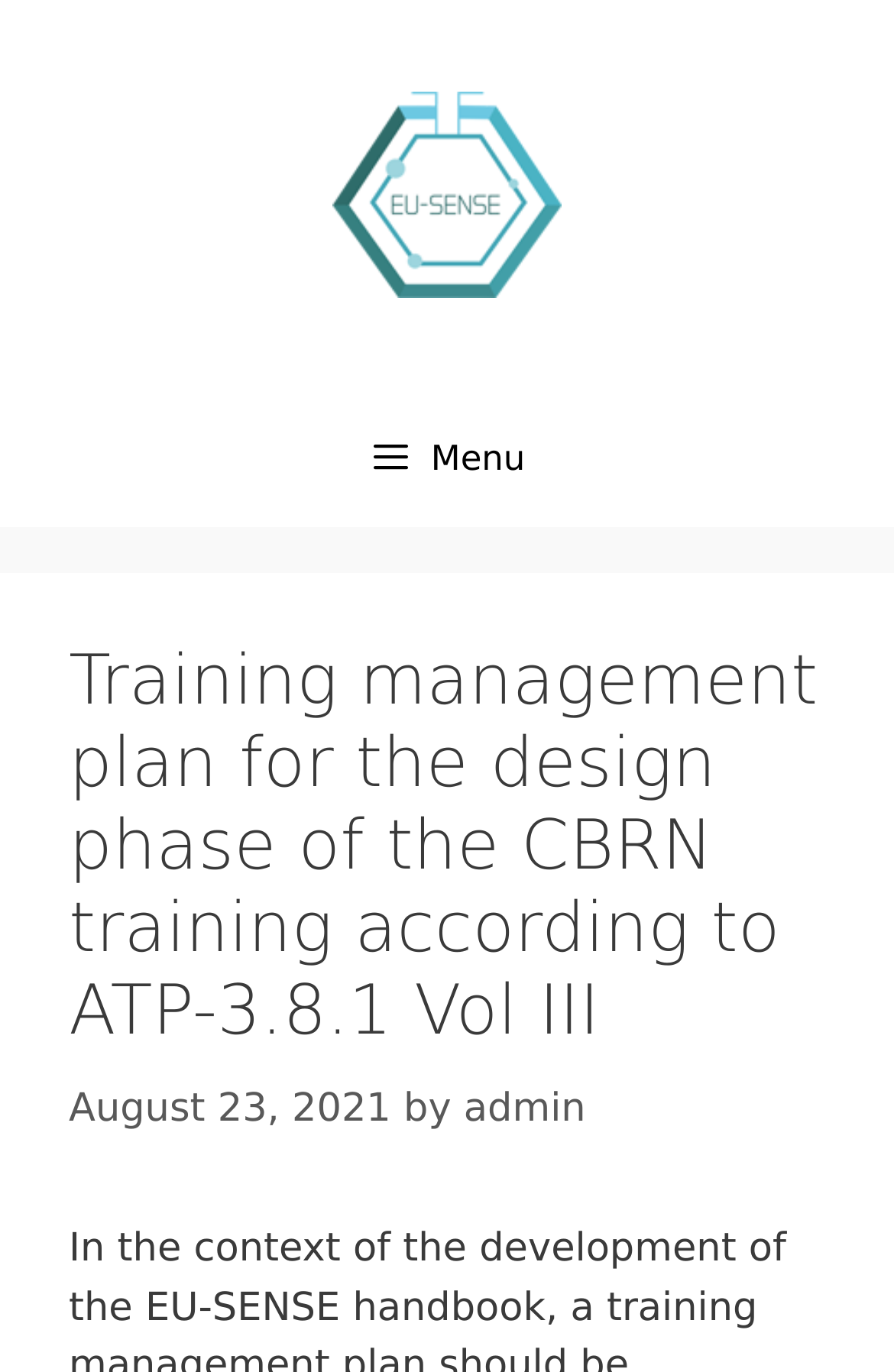Predict the bounding box of the UI element based on this description: "Menu".

[0.0, 0.284, 1.0, 0.385]